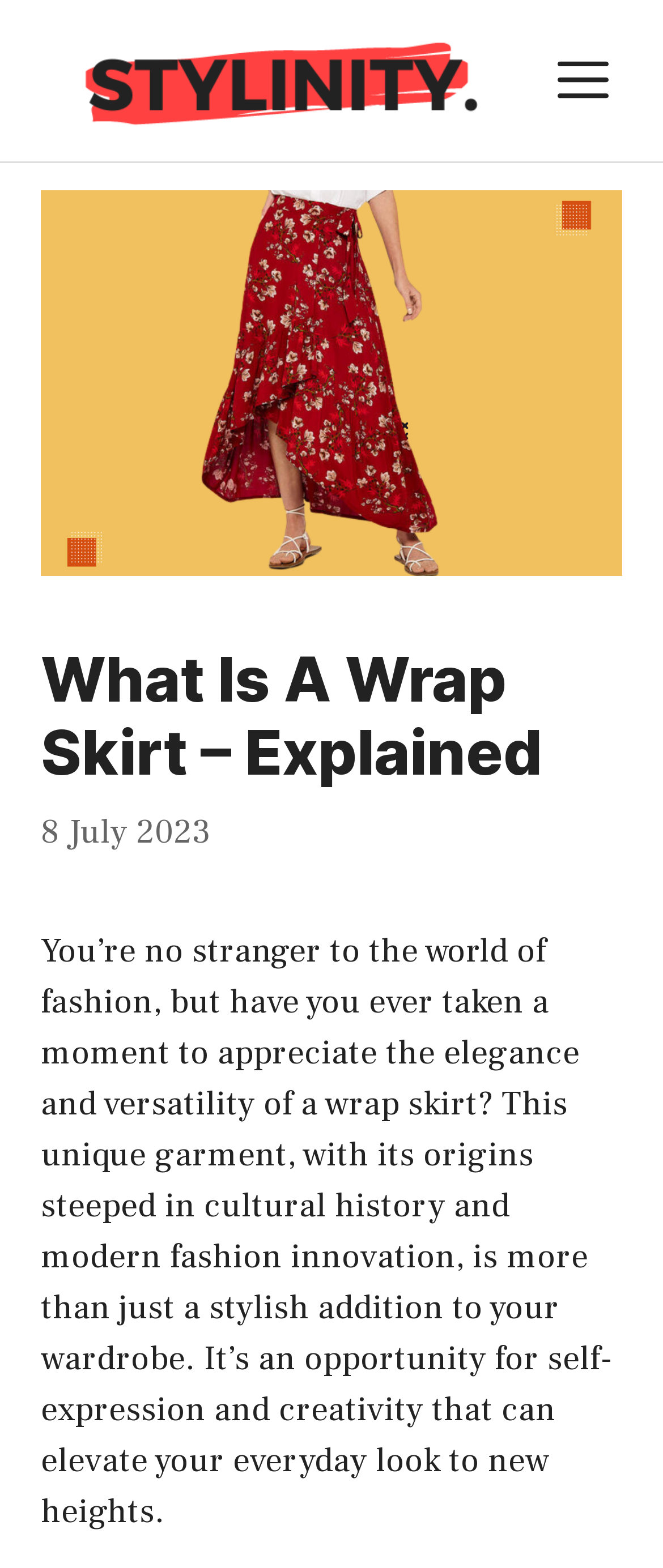Answer the question briefly using a single word or phrase: 
What is the date of publication of this article?

8 July 2023